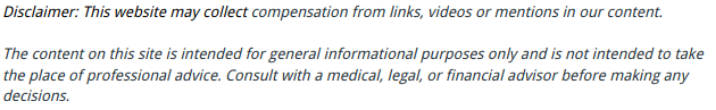Describe in detail everything you see in the image.

The image showcased in this section of the webpage is part of a legal newsletter titled "Use a Skilled Attorney to Clear Up Any Complex Business Problems." It is positioned beneath a heading that emphasizes the importance of engaging a qualified business lawyer to navigate complex transactions, allowing business owners to focus on their core activities. The image specifically relates to the legal themes discussed in the newsletter. Complementing the visual content, a disclaimer below asserts that the site collects compensation from links and highlights the informational purpose of the content, making it clear that it is not a substitute for professional legal advice. This context emphasizes the value of expert guidance in legal matters, particularly for small business owners seeking clarity in their transactions.